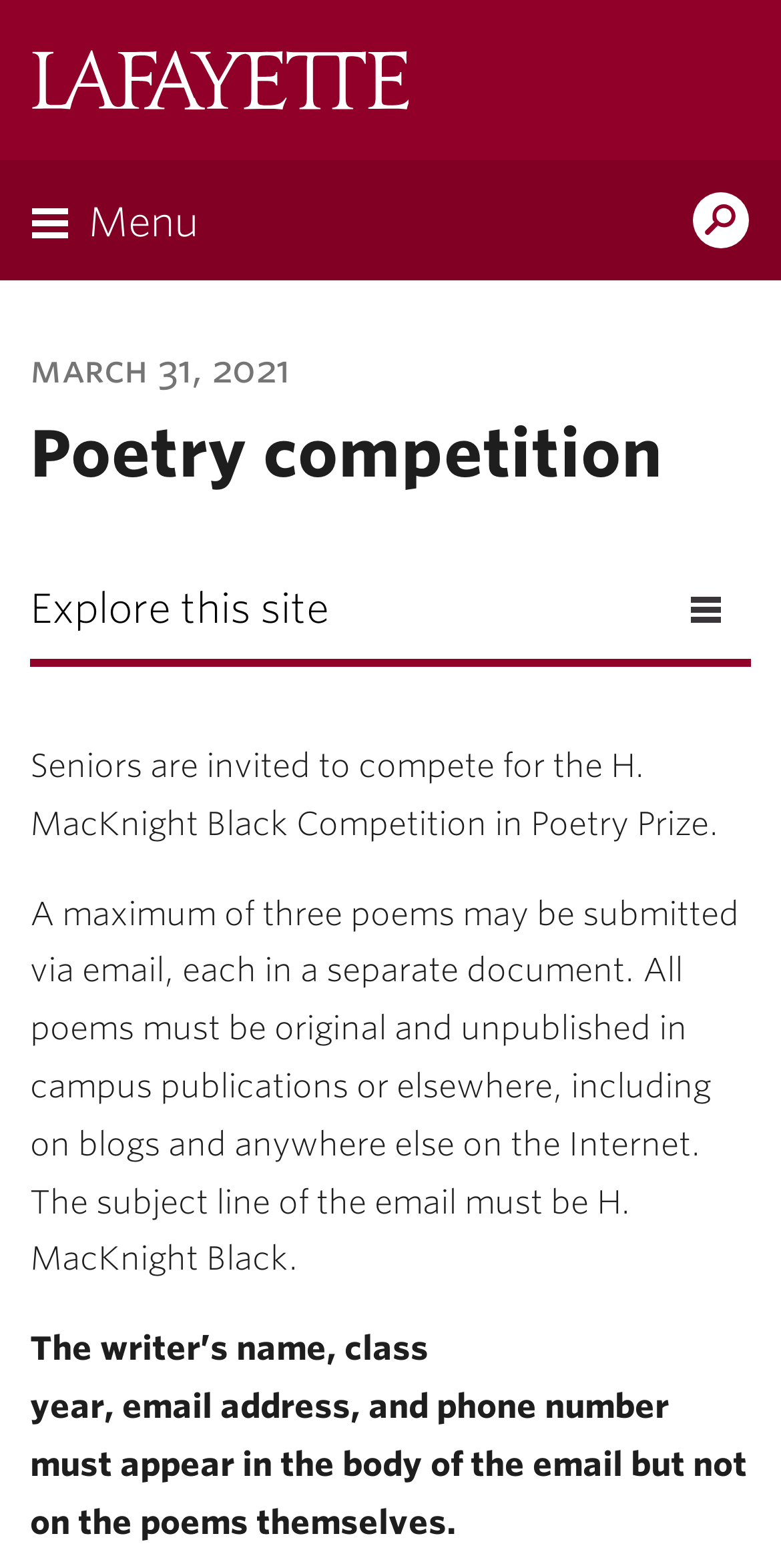What is the name of the poetry competition?
From the screenshot, supply a one-word or short-phrase answer.

H. MacKnight Black Competition in Poetry Prize